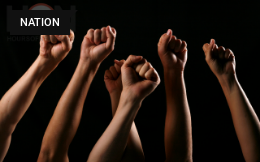Provide a short answer to the following question with just one word or phrase: What is emphasized in the composition of the image?

Diverse skin tones